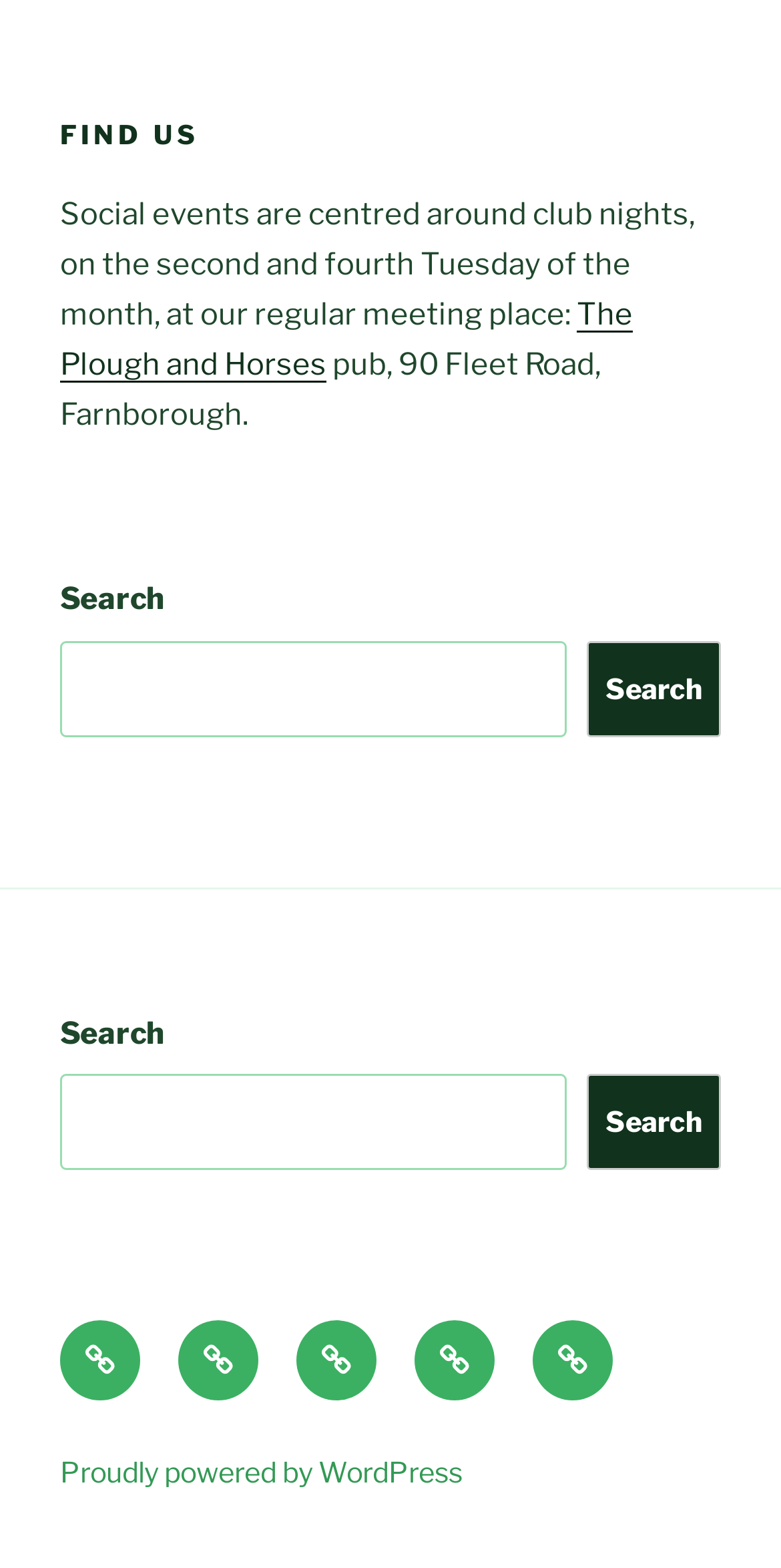Find the bounding box coordinates of the area that needs to be clicked in order to achieve the following instruction: "Visit the Ventura County page". The coordinates should be specified as four float numbers between 0 and 1, i.e., [left, top, right, bottom].

None